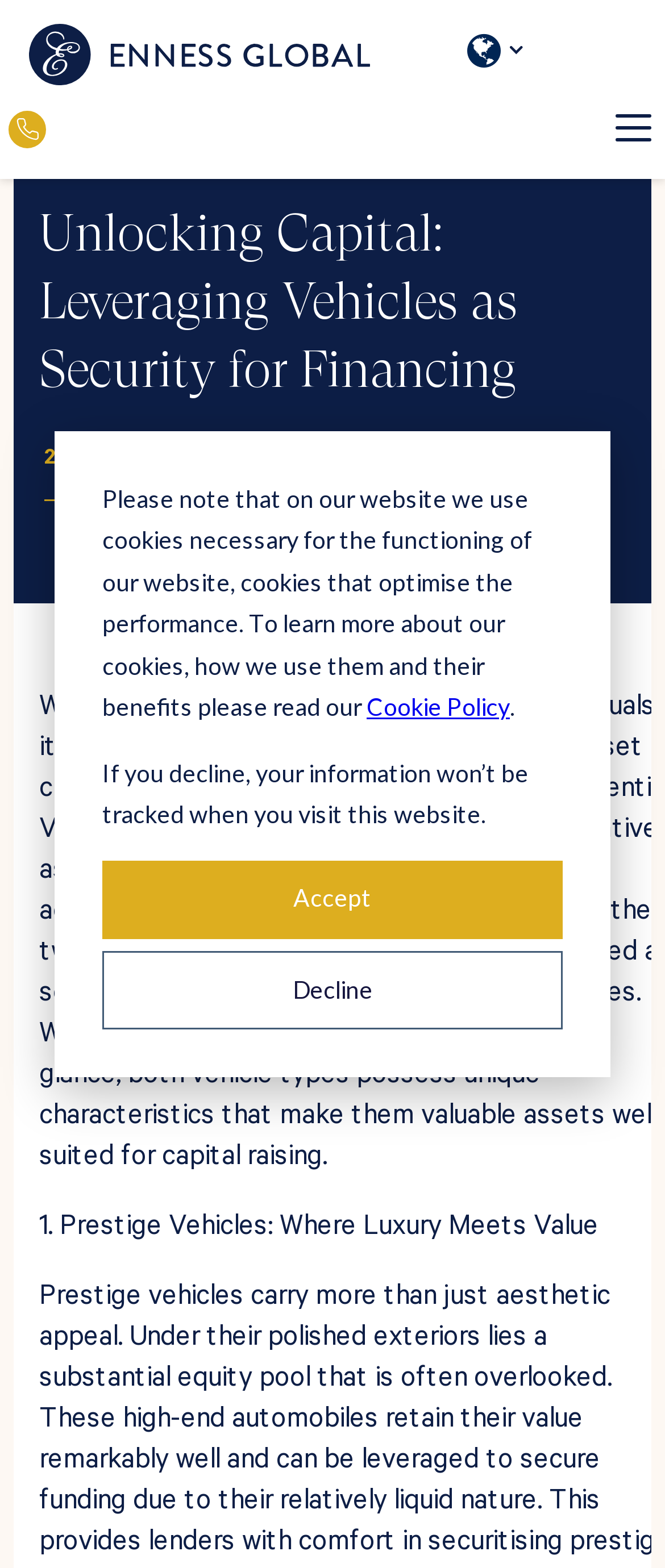Identify the bounding box coordinates of the HTML element based on this description: "+44 (0) 203 758 9393".

[0.0, 0.065, 0.079, 0.099]